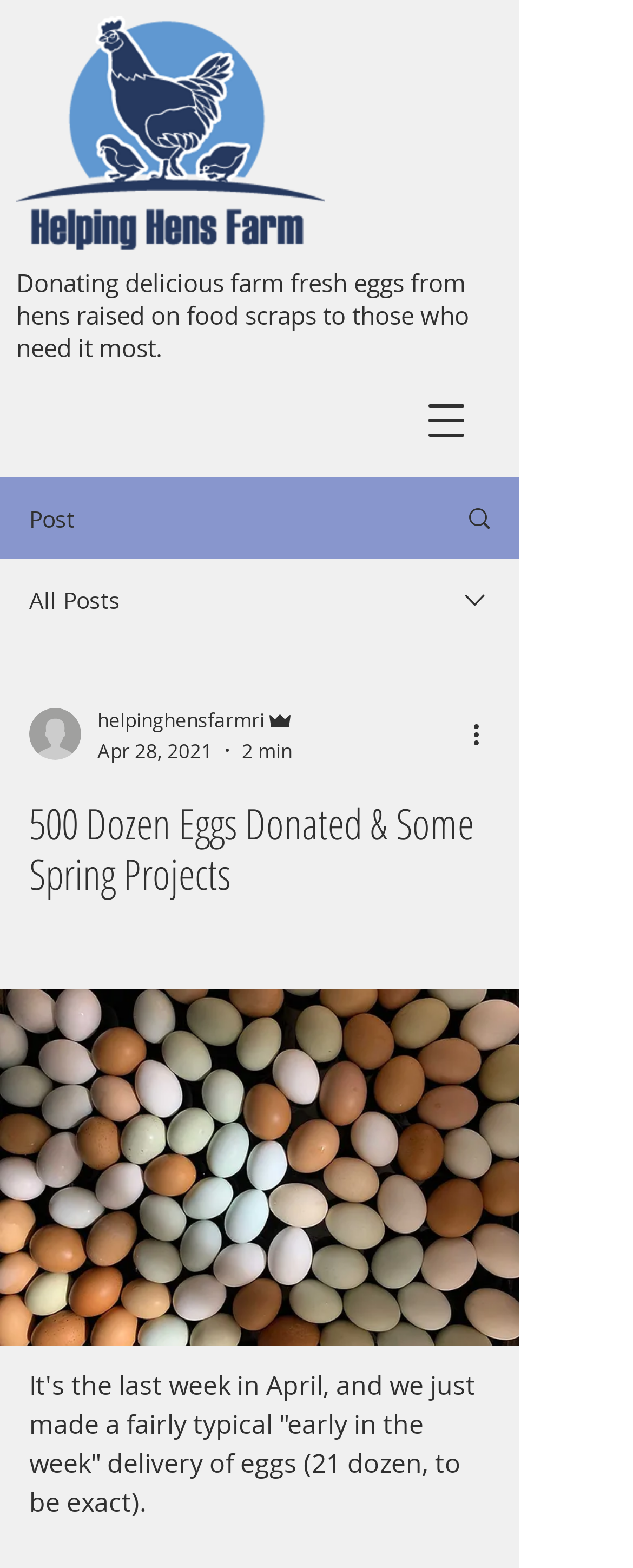Who wrote the post?
Give a detailed response to the question by analyzing the screenshot.

The webpage shows a combobox with the writer's picture and name, which is 'helpinghensfarmri' and 'Admin' respectively, indicating that the post was written by the Admin.